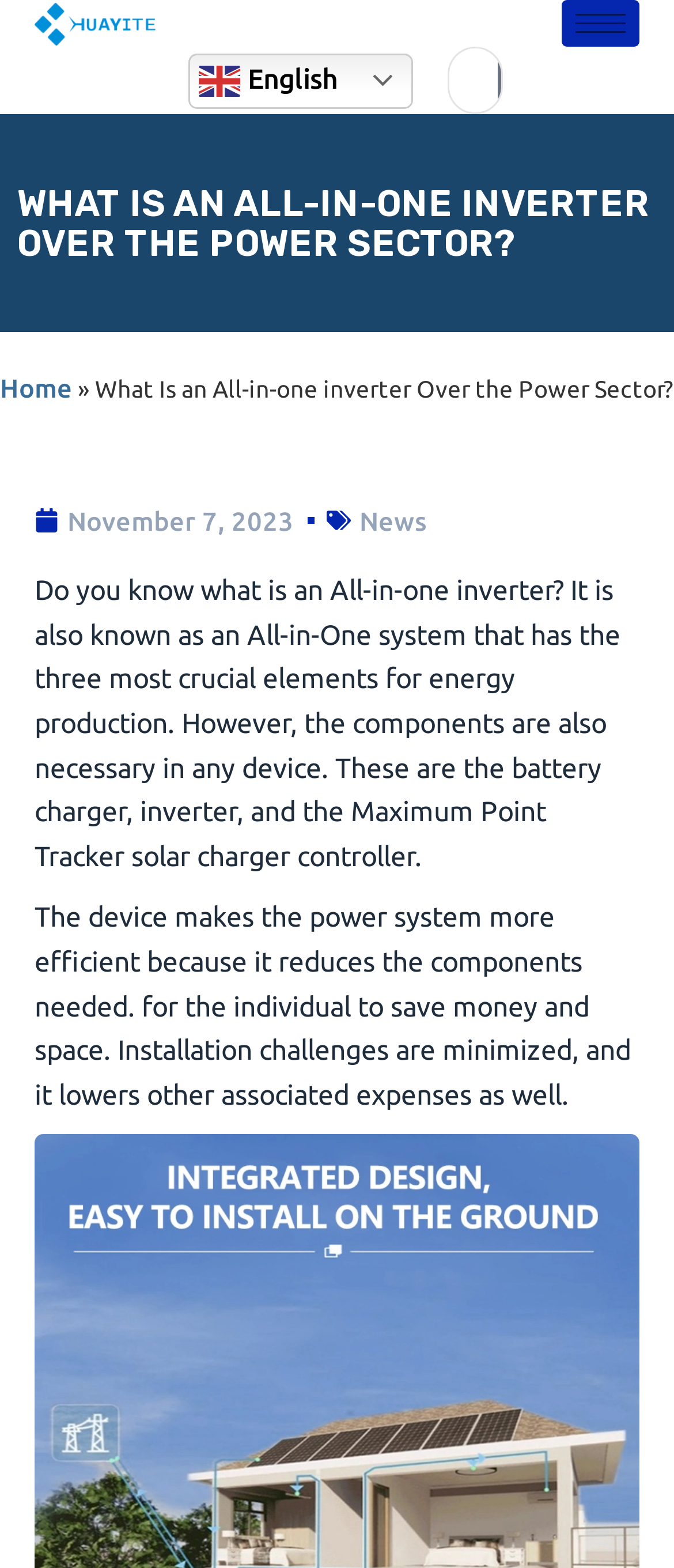What language is the webpage in?
Please analyze the image and answer the question with as much detail as possible.

The language of the webpage is determined by the 'en English' link on the top right corner of the webpage, which indicates that the webpage is in English.